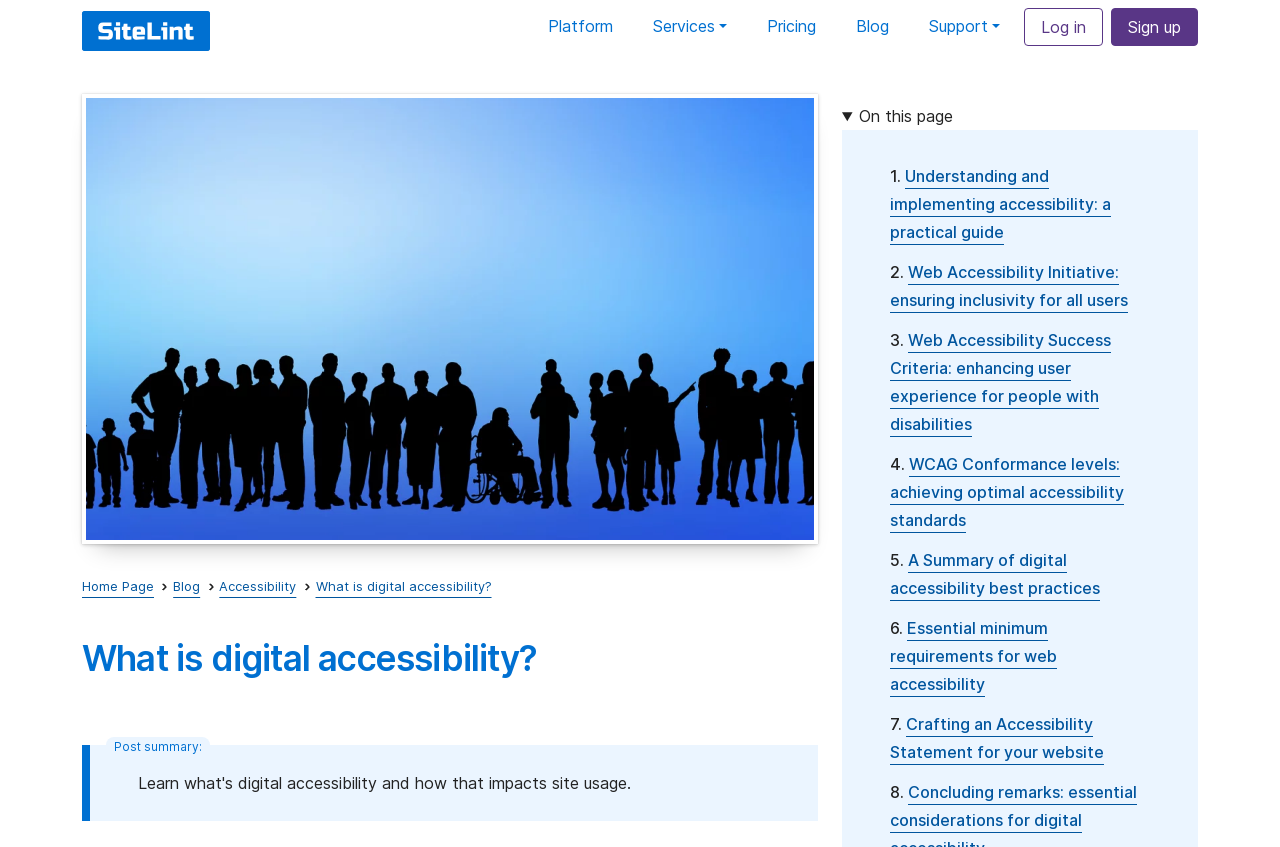Based on the image, give a detailed response to the question: What is the 'Inclusion group of people' image about?

The image 'Inclusion group of people' is likely related to the concept of inclusion, which is an important aspect of digital accessibility. It may represent the idea of making websites accessible to people with disabilities.